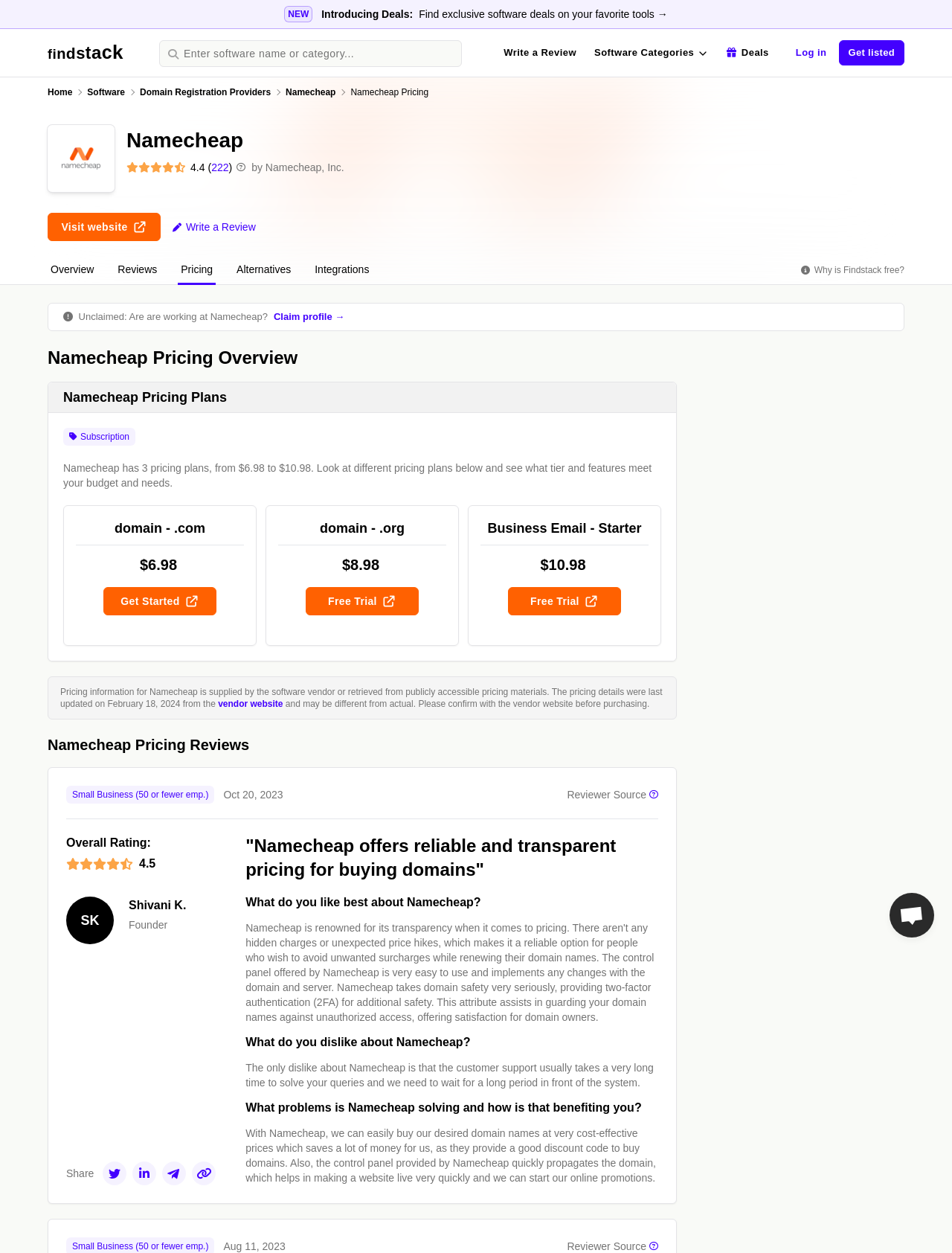Predict the bounding box coordinates of the area that should be clicked to accomplish the following instruction: "Visit website". The bounding box coordinates should consist of four float numbers between 0 and 1, i.e., [left, top, right, bottom].

[0.05, 0.17, 0.169, 0.192]